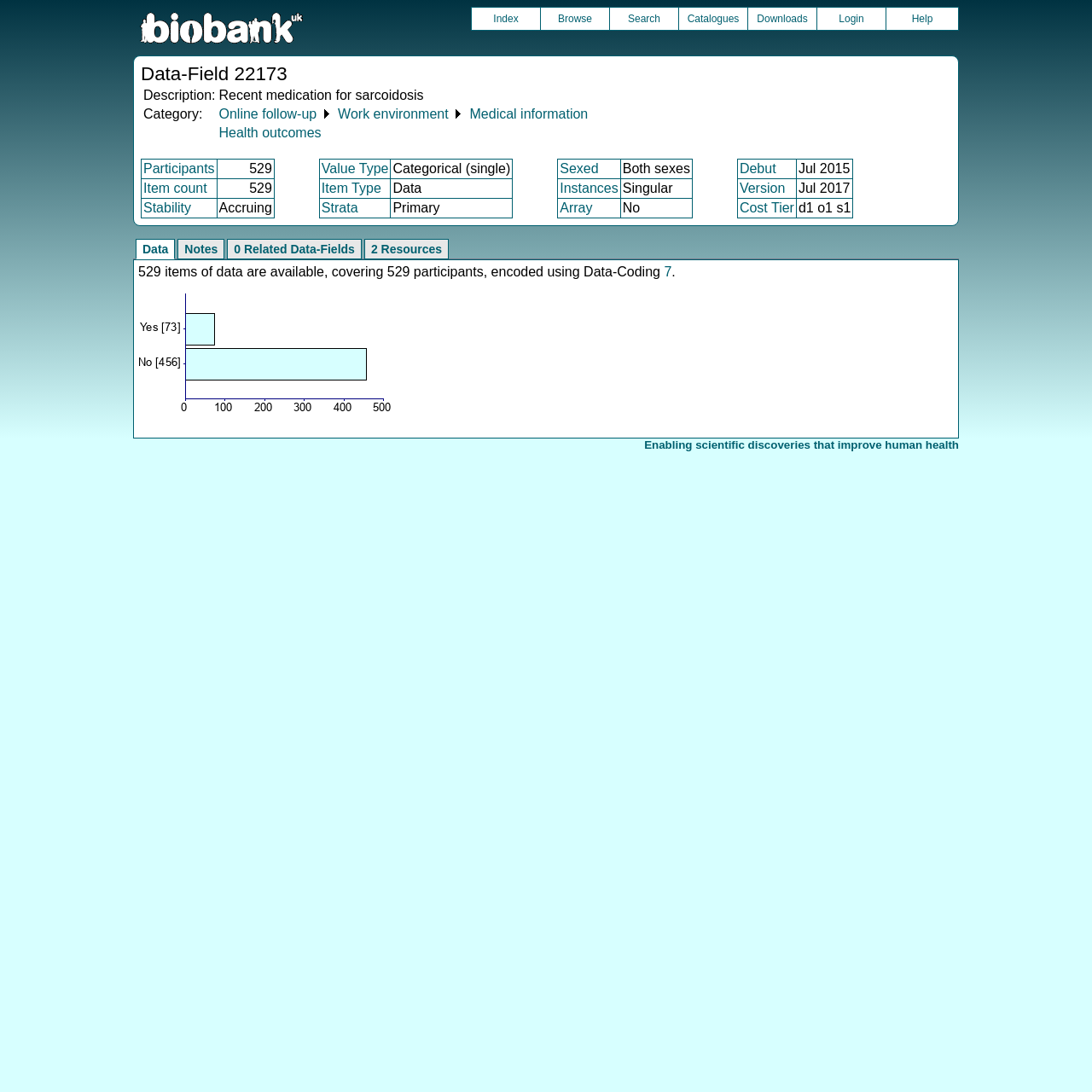Find and provide the bounding box coordinates for the UI element described here: "0 Related Data-Fields". The coordinates should be given as four float numbers between 0 and 1: [left, top, right, bottom].

[0.208, 0.219, 0.331, 0.238]